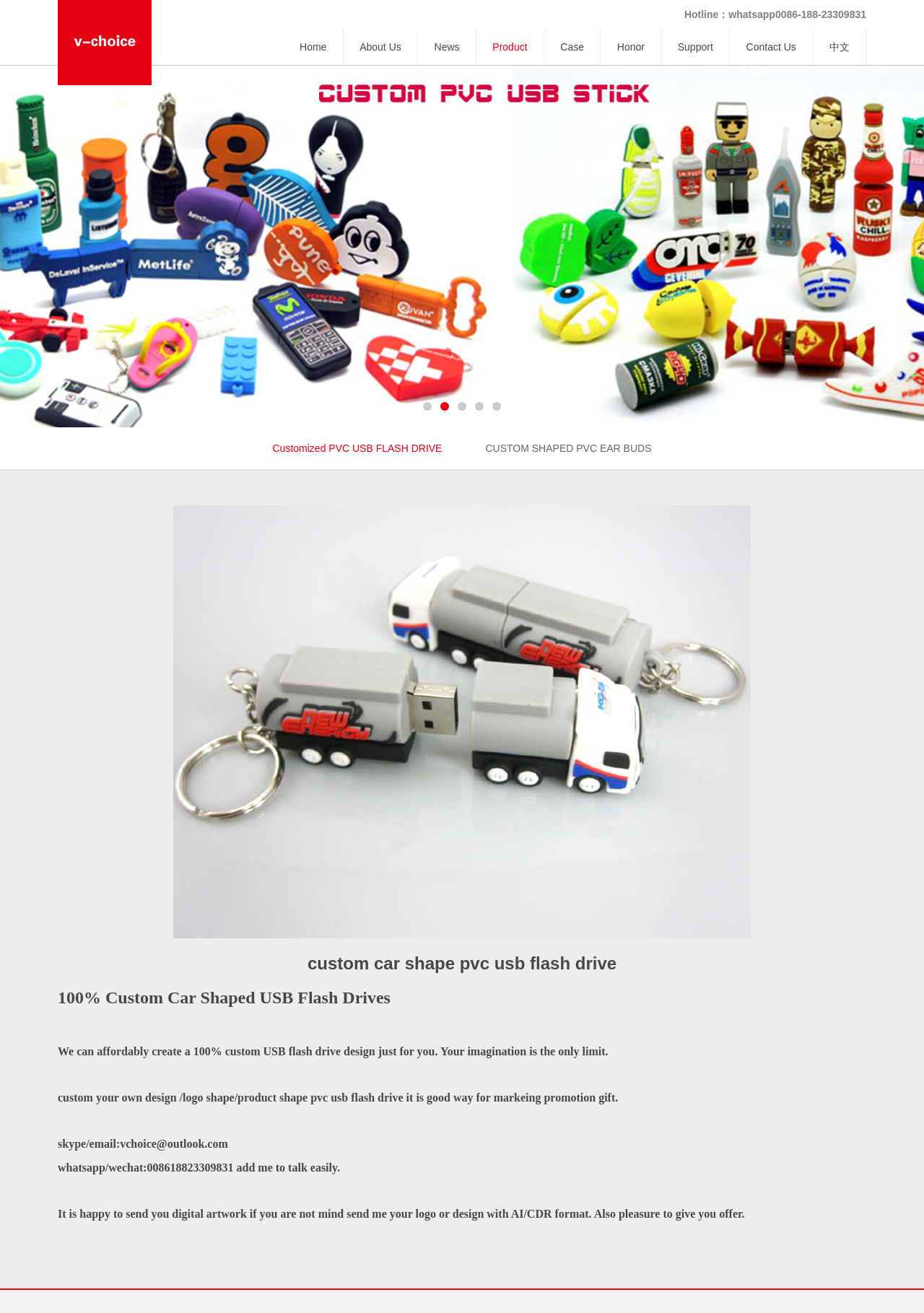What is the purpose of custom USB flash drives?
Refer to the image and offer an in-depth and detailed answer to the question.

I inferred this by reading the text on the webpage, which says 'custom your own design /logo shape/product shape pvc usb flash drive it is good way for markeing promotion gift'.